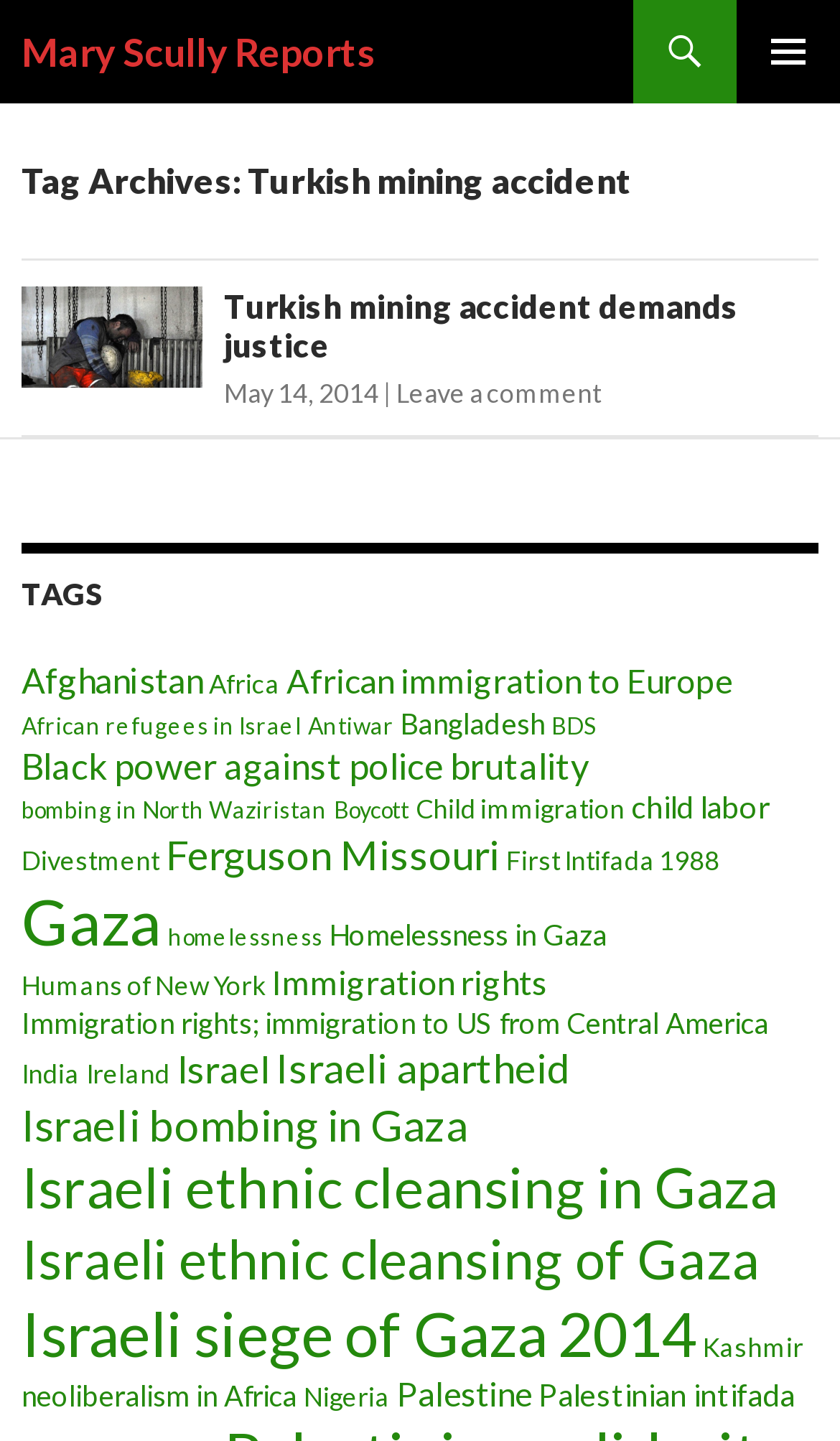Identify the bounding box coordinates of the clickable region required to complete the instruction: "Click the 'Calculate the Price' button". The coordinates should be given as four float numbers within the range of 0 and 1, i.e., [left, top, right, bottom].

None